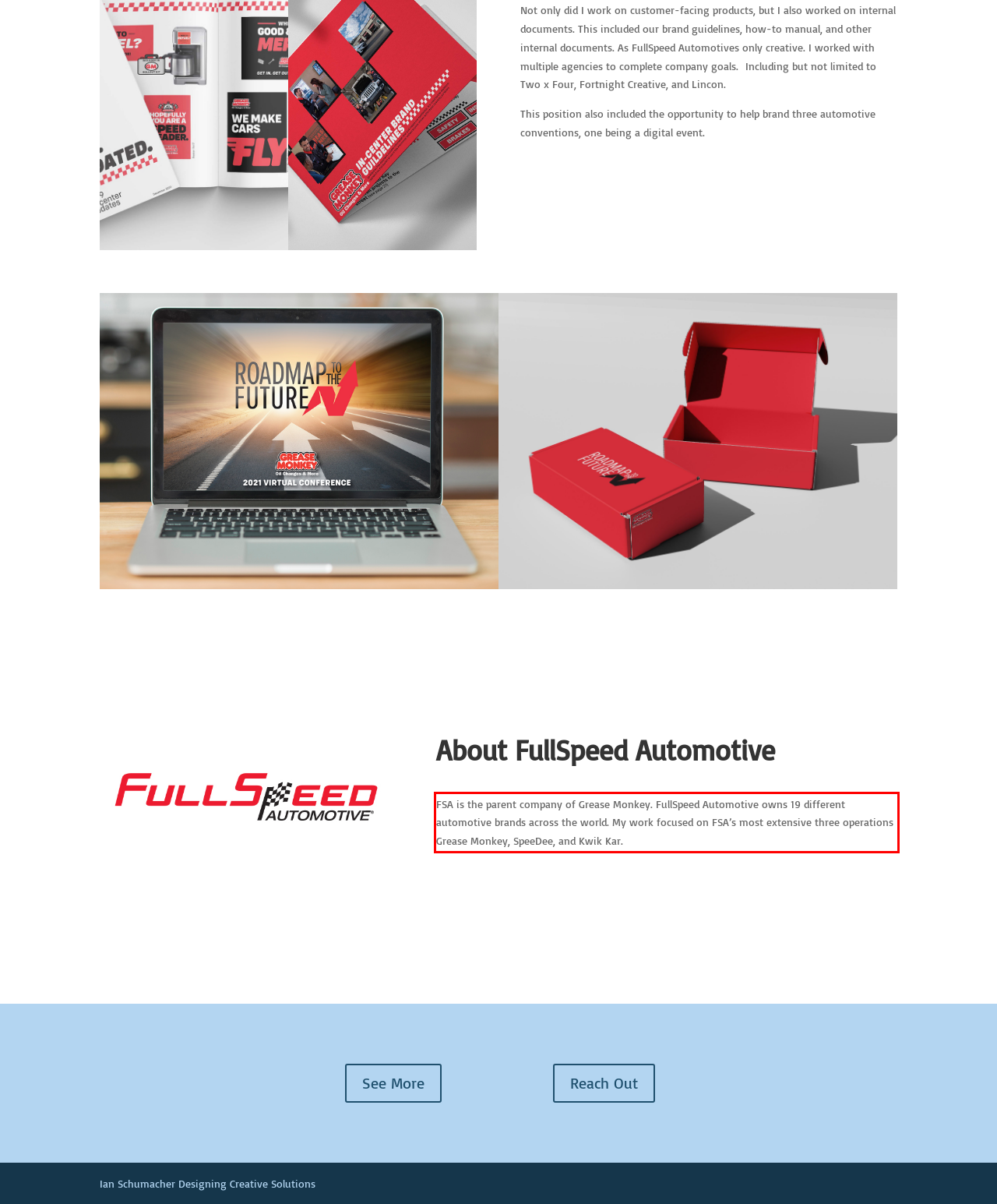In the given screenshot, locate the red bounding box and extract the text content from within it.

FSA is the parent company of Grease Monkey. FullSpeed Automotive owns 19 different automotive brands across the world. My work focused on FSA’s most extensive three operations Grease Monkey, SpeeDee, and Kwik Kar.